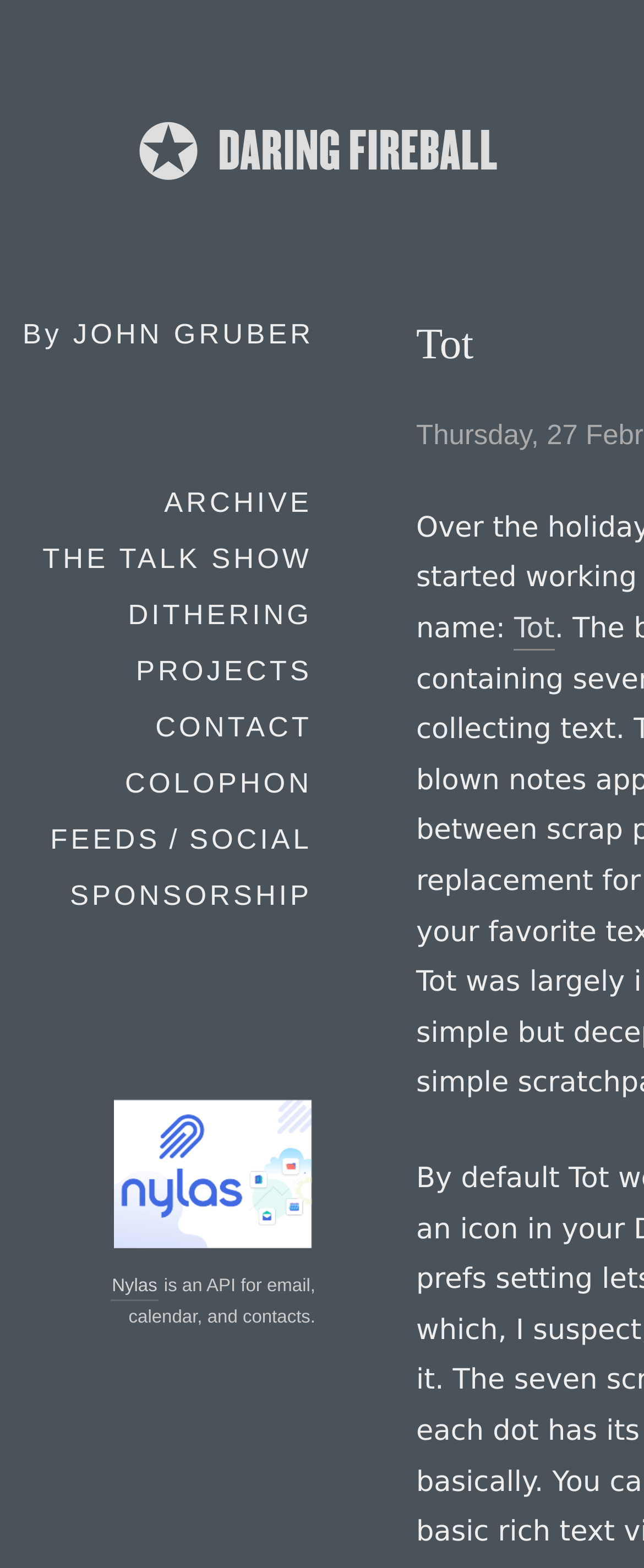Determine the bounding box coordinates of the target area to click to execute the following instruction: "go to the talk show."

[0.063, 0.342, 0.487, 0.371]